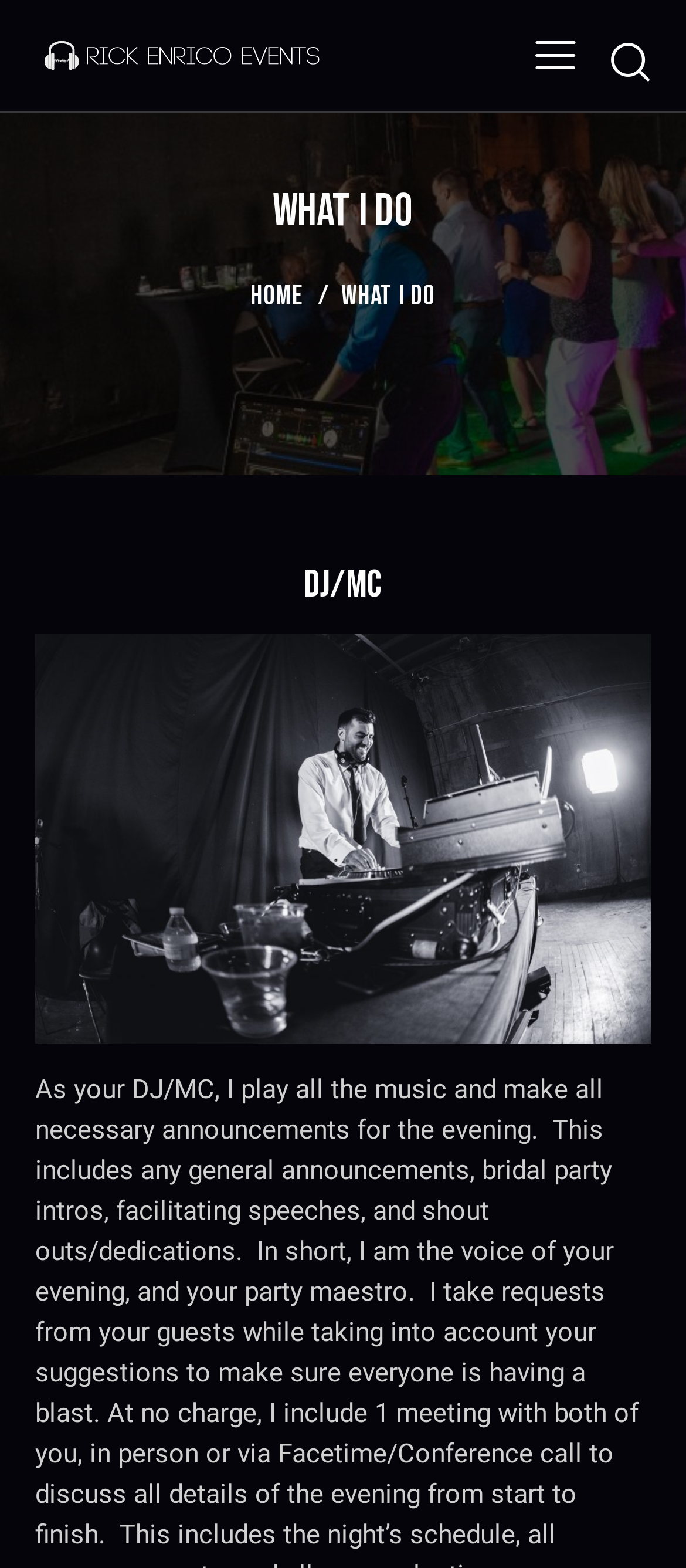Give a detailed account of the webpage's layout and content.

The webpage is about Rick Enrico Events, specifically highlighting the services offered as a DJ/MC. At the top left, there is a link to the website's homepage, accompanied by an image with the same name. On the top right, there is a search bar with a button to start searching.

Below the top section, a prominent heading "WHAT I DO" is centered, followed by a link to the "HOME" page. On the right side of the page, there is a link with no text content.

The main content of the page is focused on the DJ/MC services, with a heading "DJ/MC" at the top. Below this heading, there is a figure or image that takes up a significant portion of the page. The text on the page explains the services offered as a DJ/MC, including playing music, making announcements, and facilitating speeches and shoutouts.

At the bottom right of the page, there is a link with an icon. Overall, the page has a simple layout with a clear focus on the DJ/MC services offered by Rick Enrico Events.